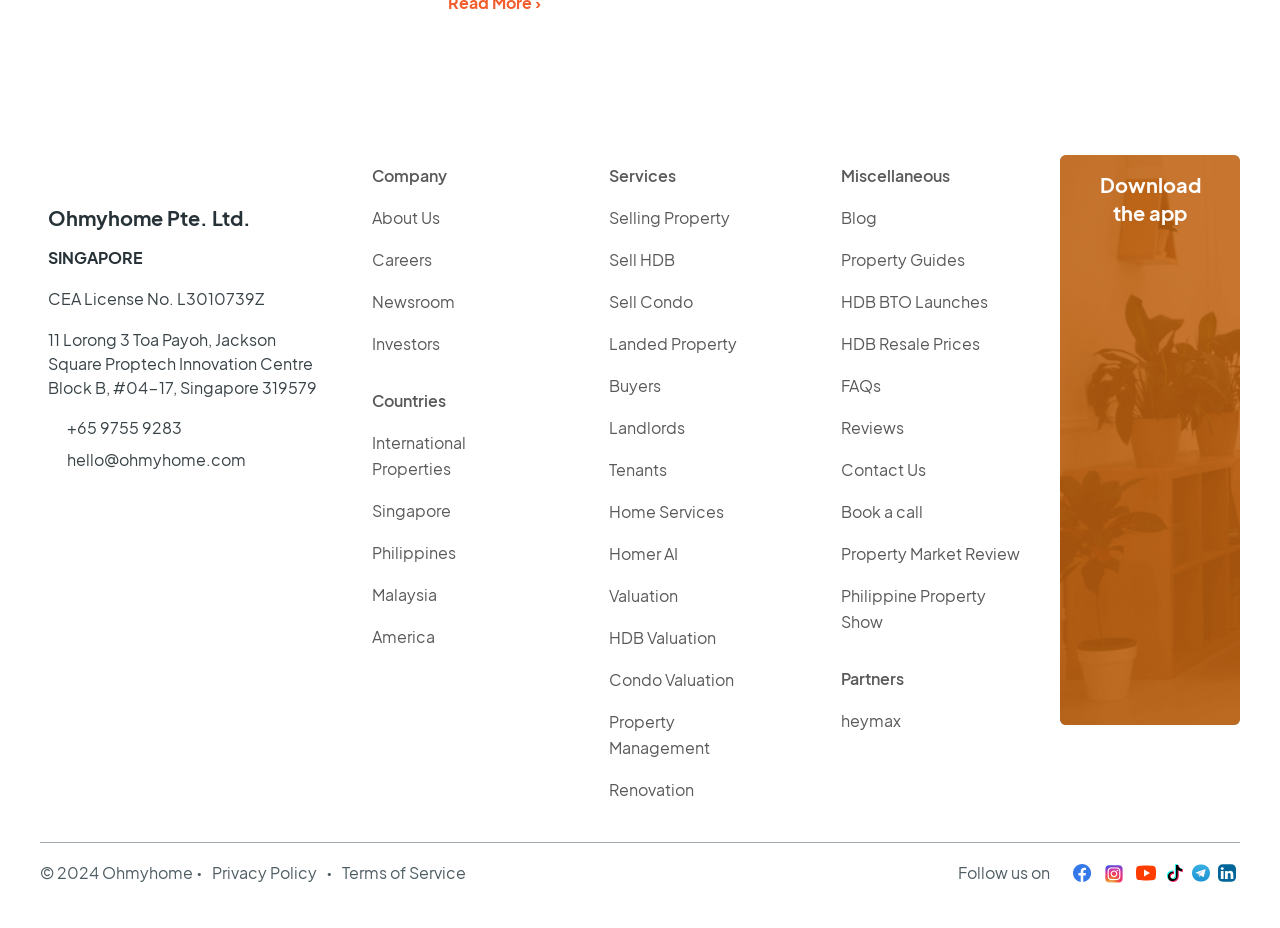Using the element description: "Landed Property", determine the bounding box coordinates. The coordinates should be in the format [left, top, right, bottom], with values between 0 and 1.

[0.457, 0.348, 0.626, 0.393]